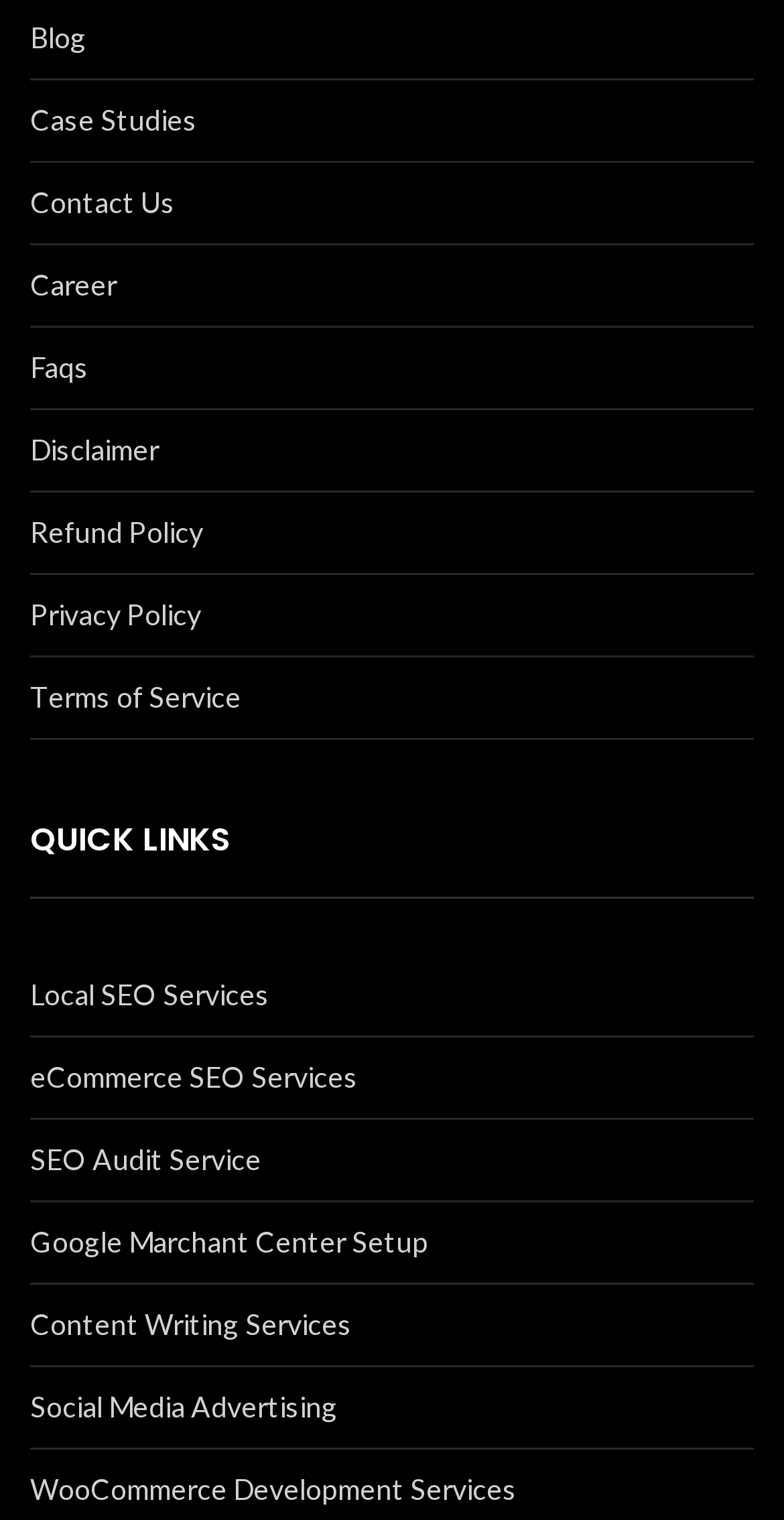Find the bounding box of the UI element described as follows: "Google Marchant Center Setup".

[0.038, 0.802, 0.962, 0.834]